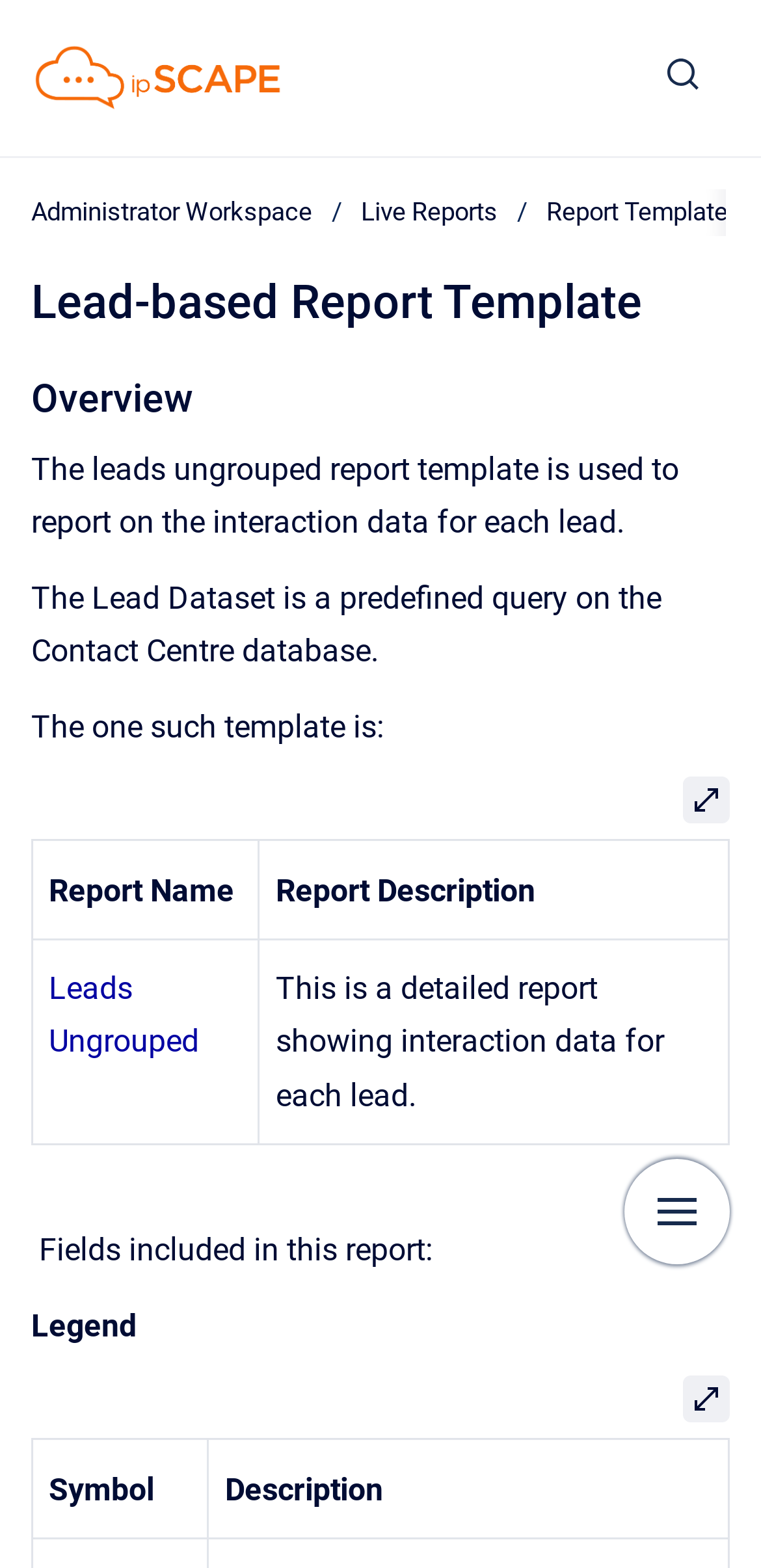Please provide a comprehensive answer to the question below using the information from the image: How many columns are in the table?

The table has two columns, 'Report Name' and 'Report Description', which can be found by examining the gridcell elements within the table.